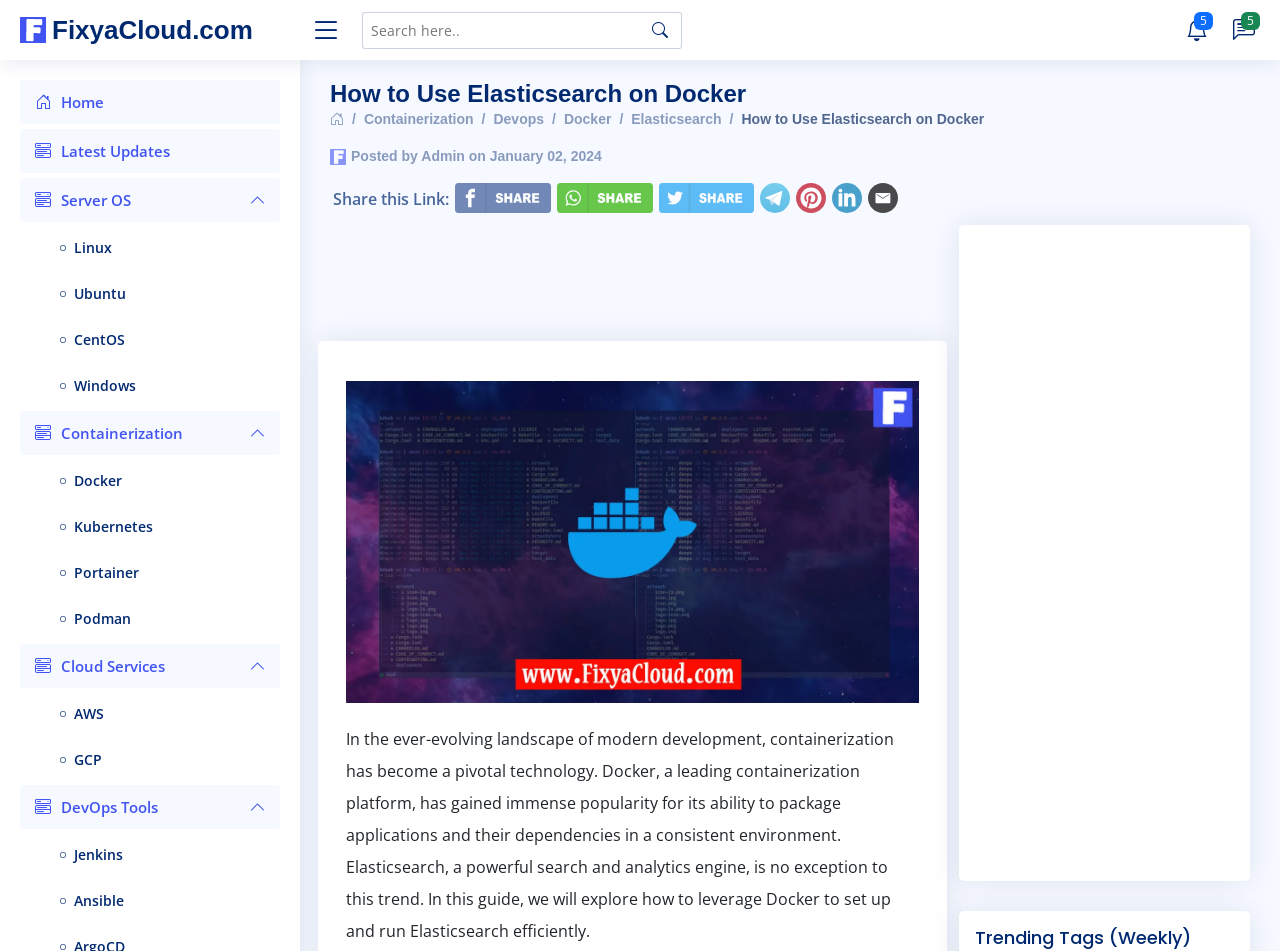Please study the image and answer the question comprehensively:
What is the website's logo?

The website's logo is located at the top left corner of the webpage, and it is an image with the text 'FixyaCloud.com' next to it.